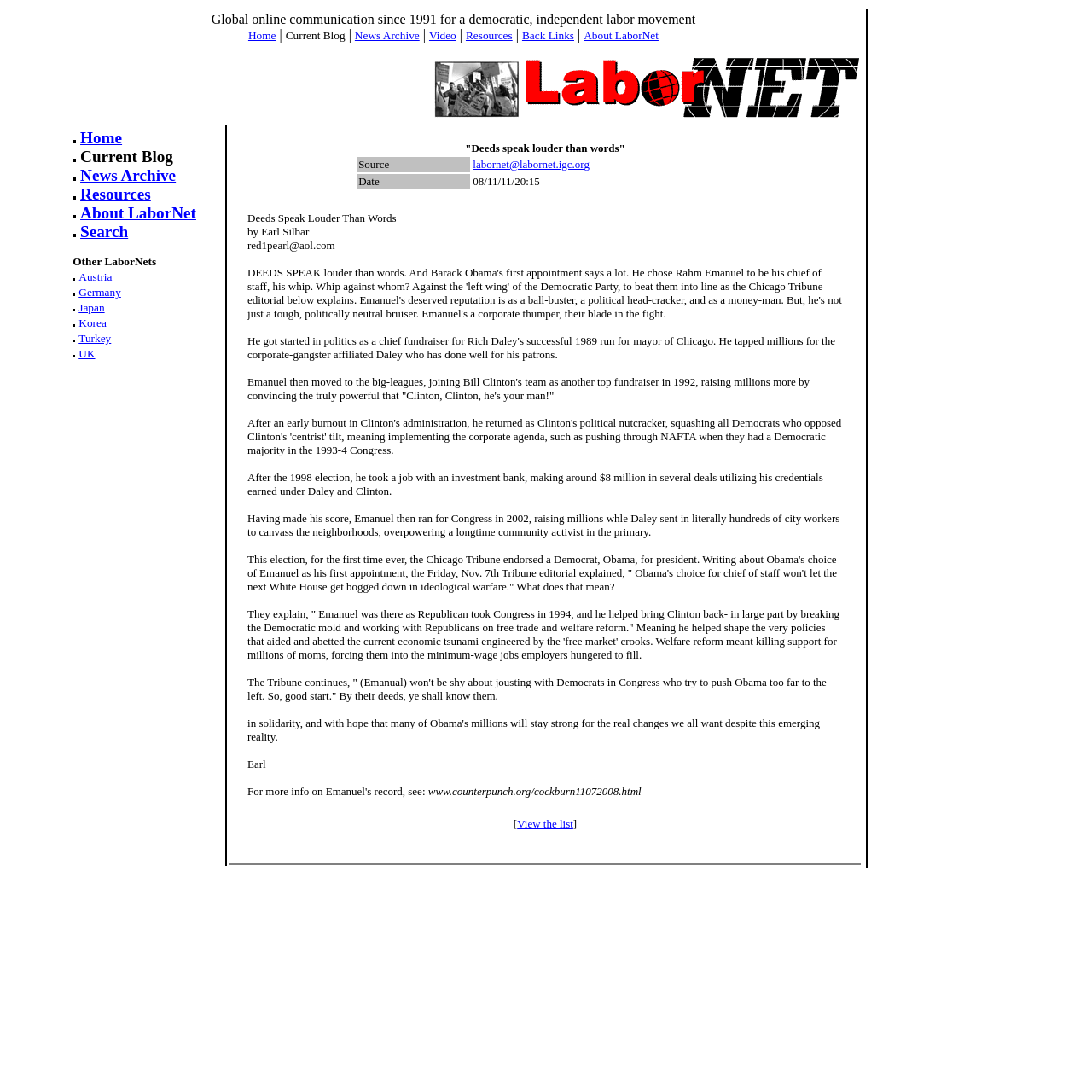Identify the bounding box coordinates for the UI element described as: "News Archive". The coordinates should be provided as four floats between 0 and 1: [left, top, right, bottom].

[0.073, 0.152, 0.161, 0.169]